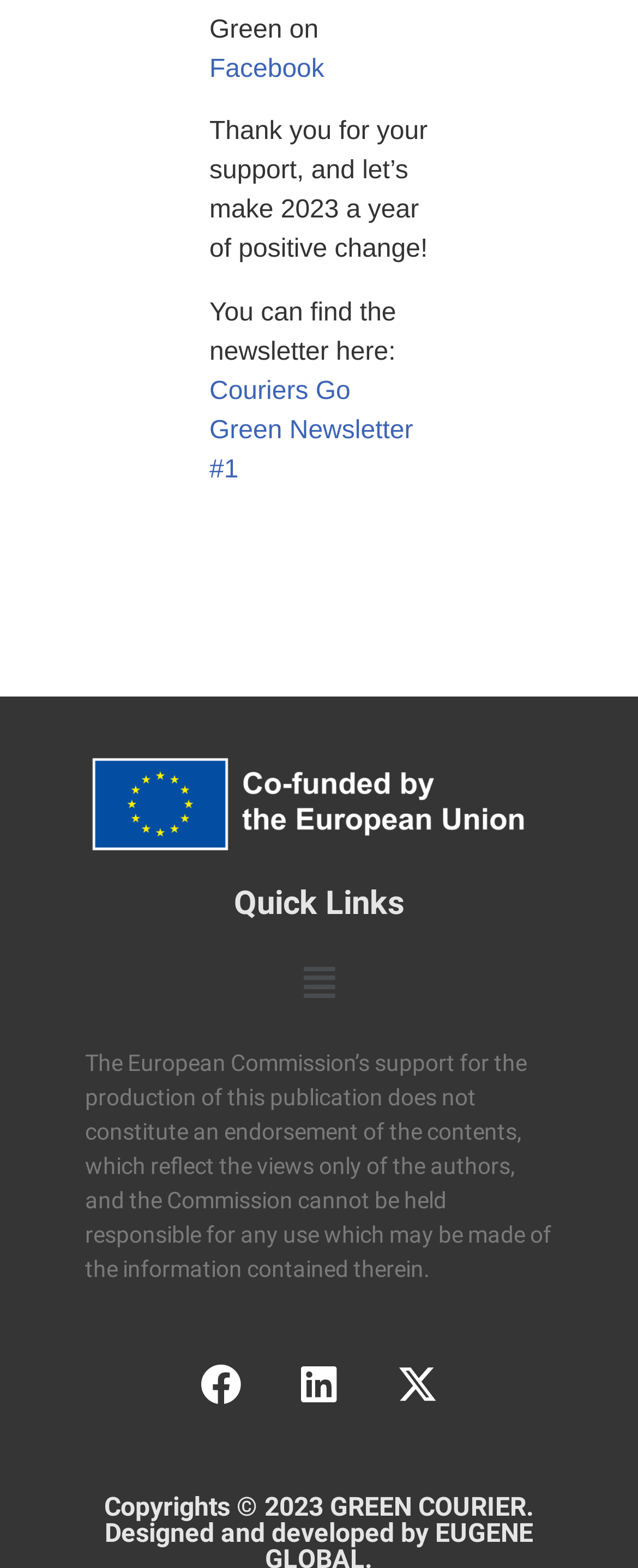What is the name of the social media platform mentioned?
Using the image, answer in one word or phrase.

Facebook